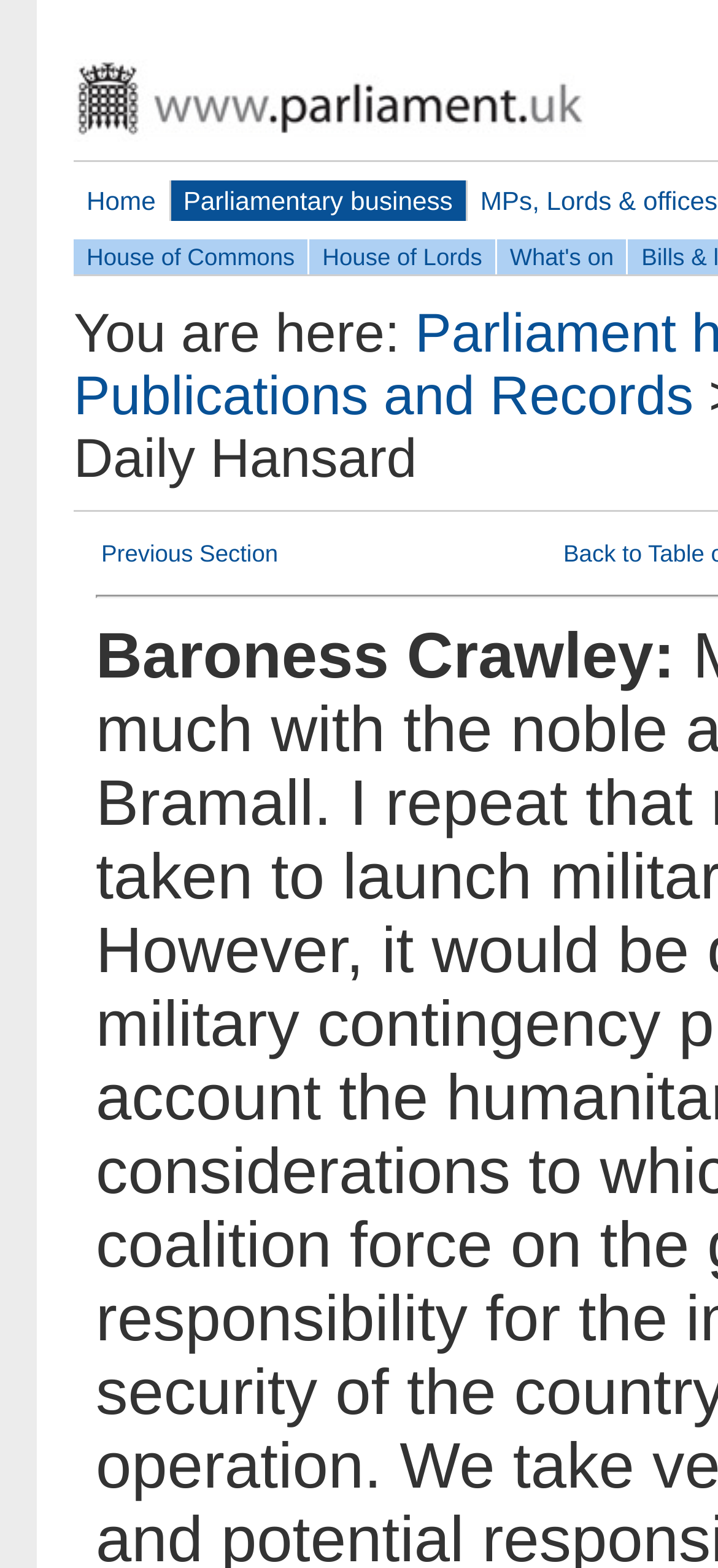What is the text above the 'Previous Section' link?
Using the image, give a concise answer in the form of a single word or short phrase.

Daily Hansard